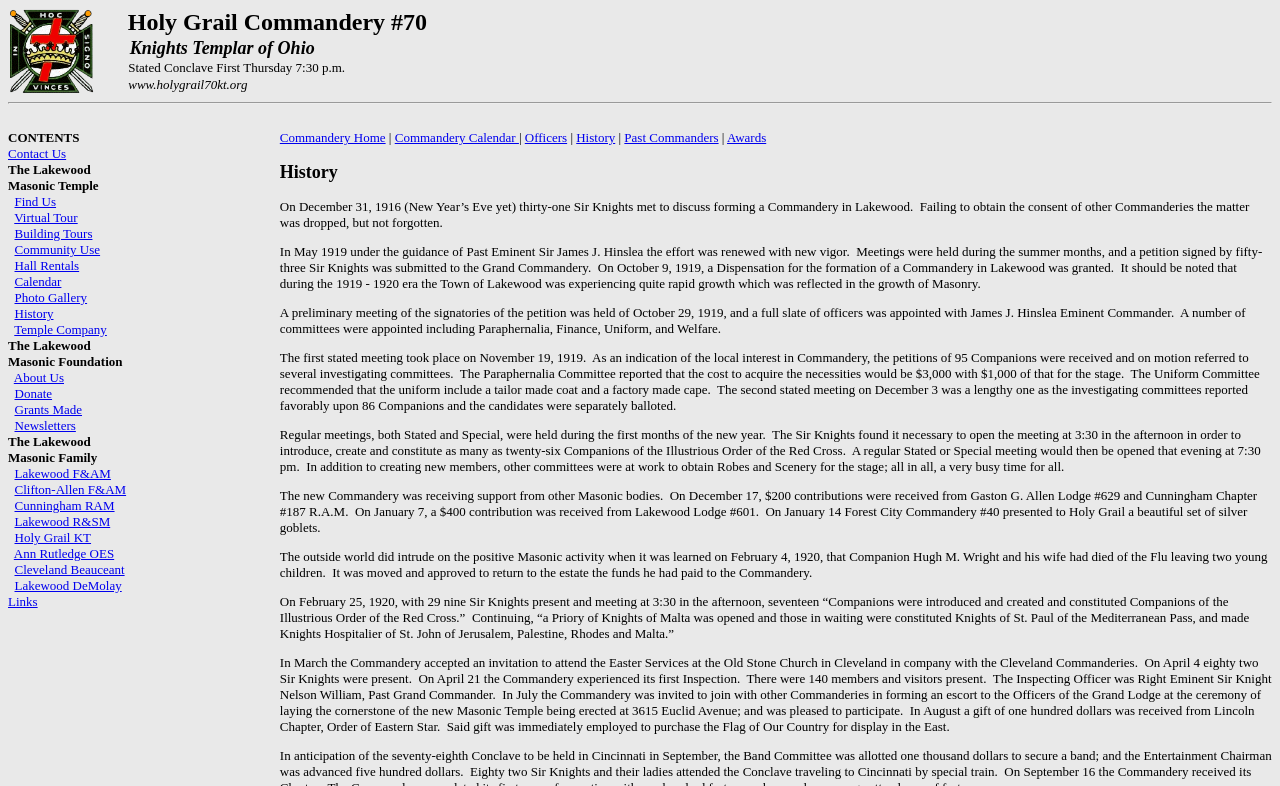Determine the bounding box coordinates (top-left x, top-left y, bottom-right x, bottom-right y) of the UI element described in the following text: Clifton-Allen F&AM

[0.011, 0.613, 0.099, 0.632]